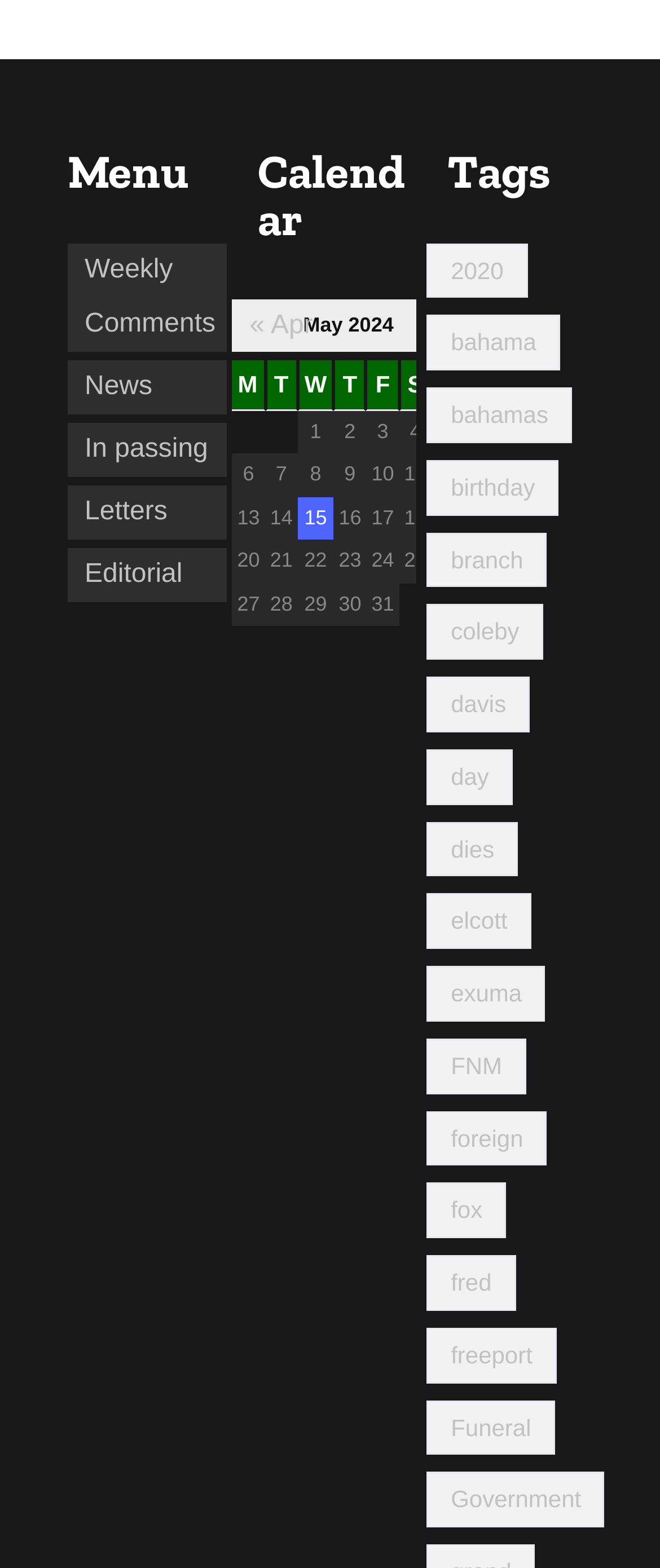How many links are there under the 'Tags' heading? Based on the image, give a response in one word or a short phrase.

19